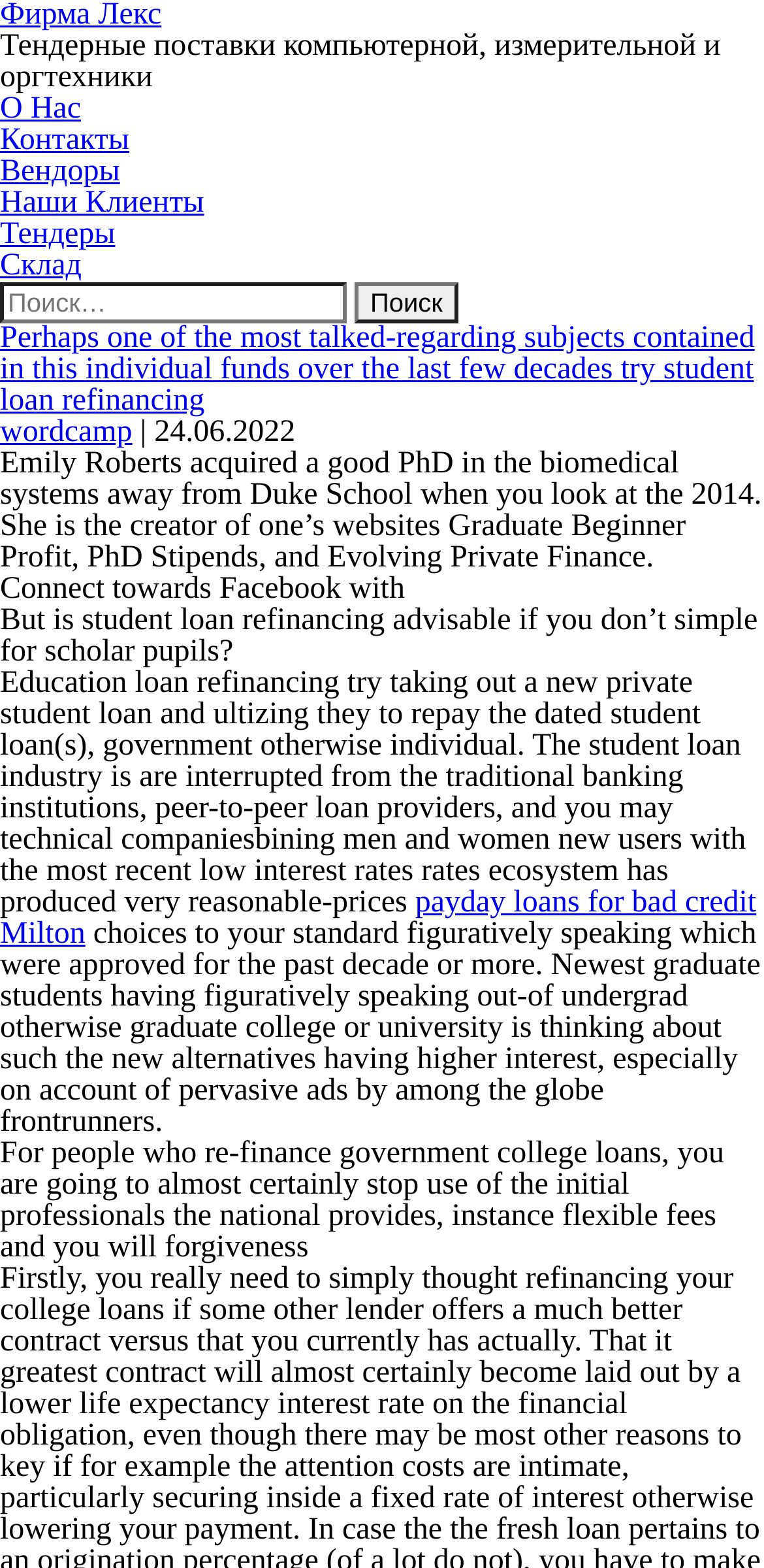Who is the author of the website?
Give a detailed response to the question by analyzing the screenshot.

The webpage mentions that Emily Roberts acquired a PhD in biomedical systems from Duke University in 2014 and is the creator of the website Graduate Student Profit, PhD Stipends, and Evolving Personal Finance.